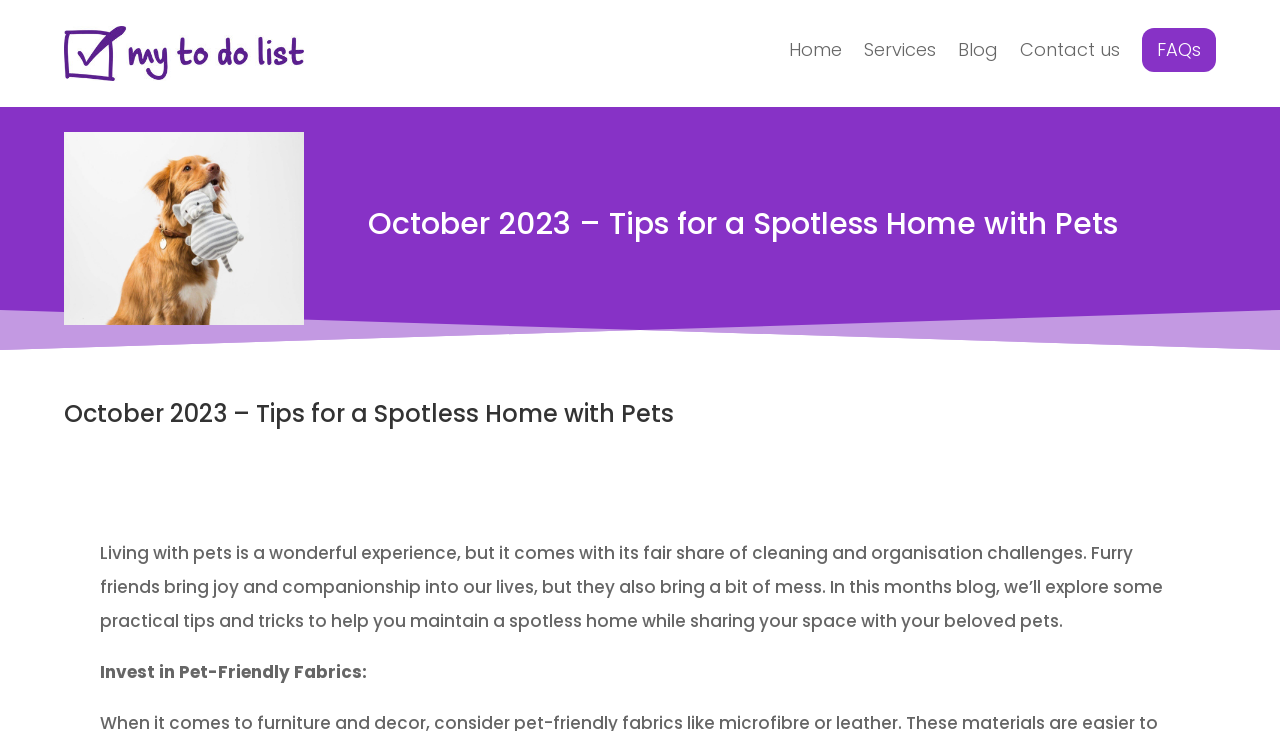What is the format of the content on this webpage?
From the image, provide a succinct answer in one word or a short phrase.

Blog post